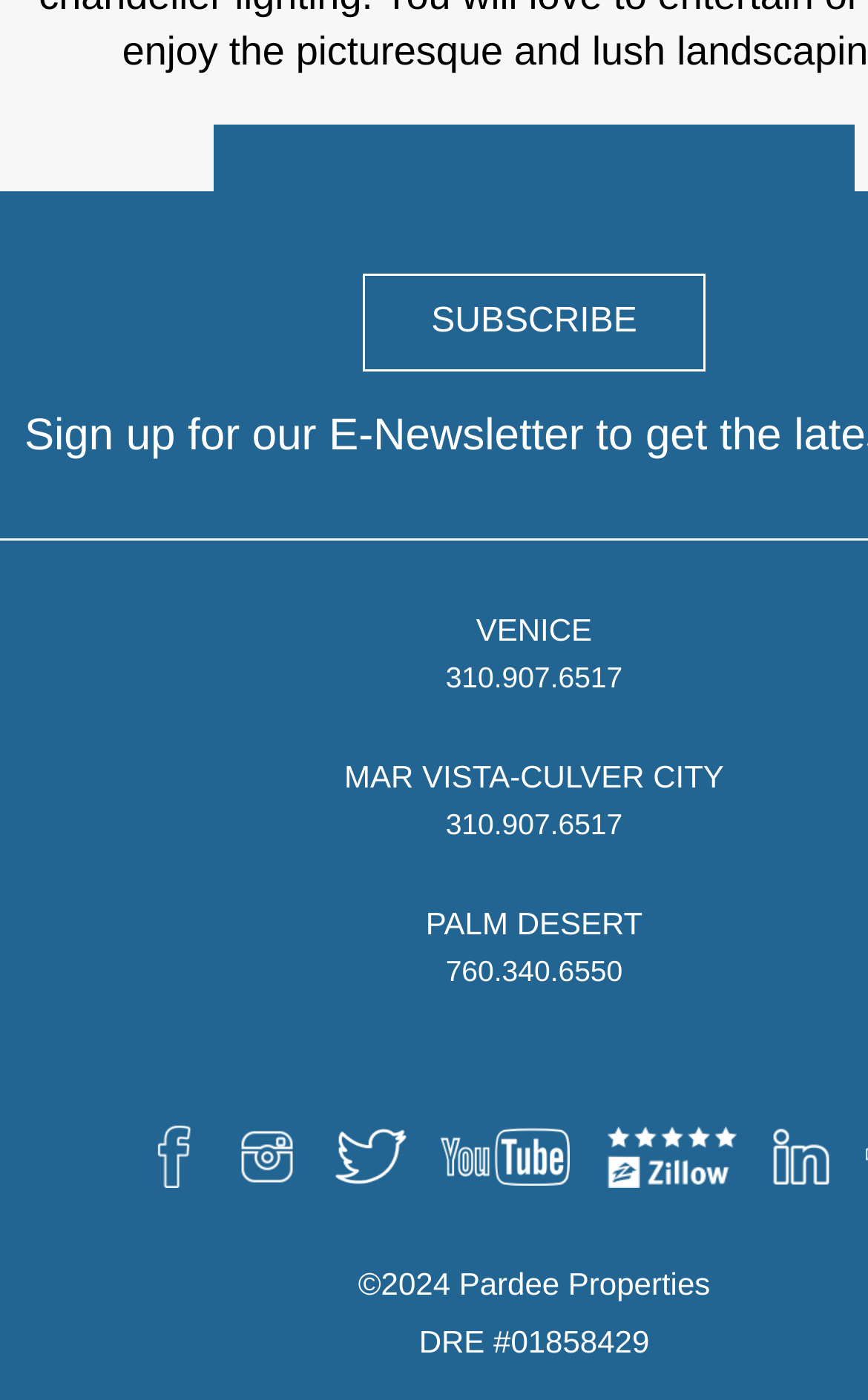Show the bounding box coordinates for the HTML element as described: "760.340.6550".

[0.513, 0.682, 0.717, 0.706]